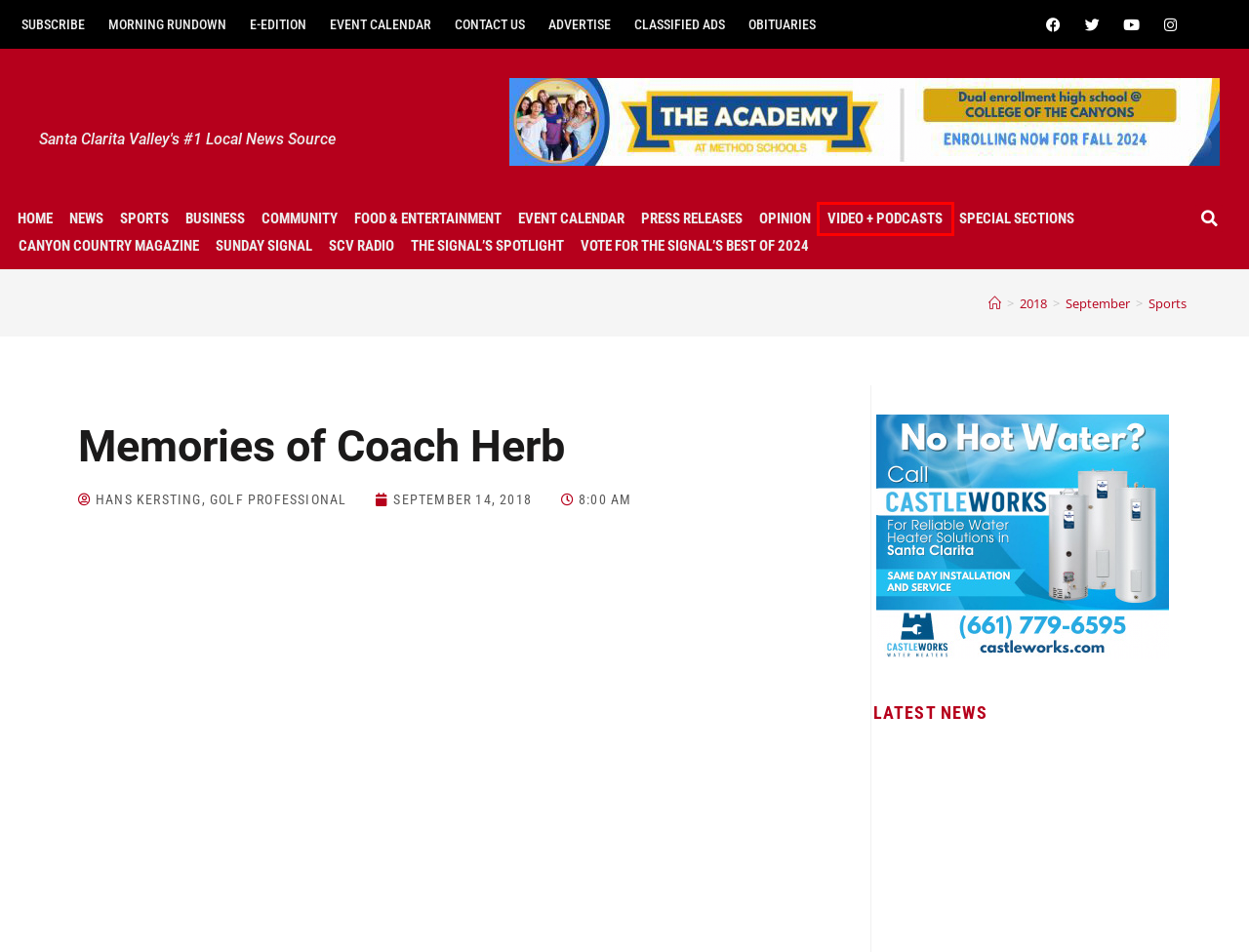Examine the screenshot of a webpage featuring a red bounding box and identify the best matching webpage description for the new page that results from clicking the element within the box. Here are the options:
A. Weather | Santa Clarita Valley Signal
B. Canyon Country Magazine | Santa Clarita Valley Signal
C. SCV Radio Archives | Santa Clarita Valley Signal
D. Signal Sports | Santa Clarita Valley Signal
E. Video and Podcasts | Santa Clarita Valley Signal
F. Best of 2024 | Santa Clarita Valley Signal
G. The Santa Clarita Valley Signal –– Classifieds – Santa Clarita Valley's #1 Source for Local News
H. Community Press Releases | Santa Clarita Valley Signal

E